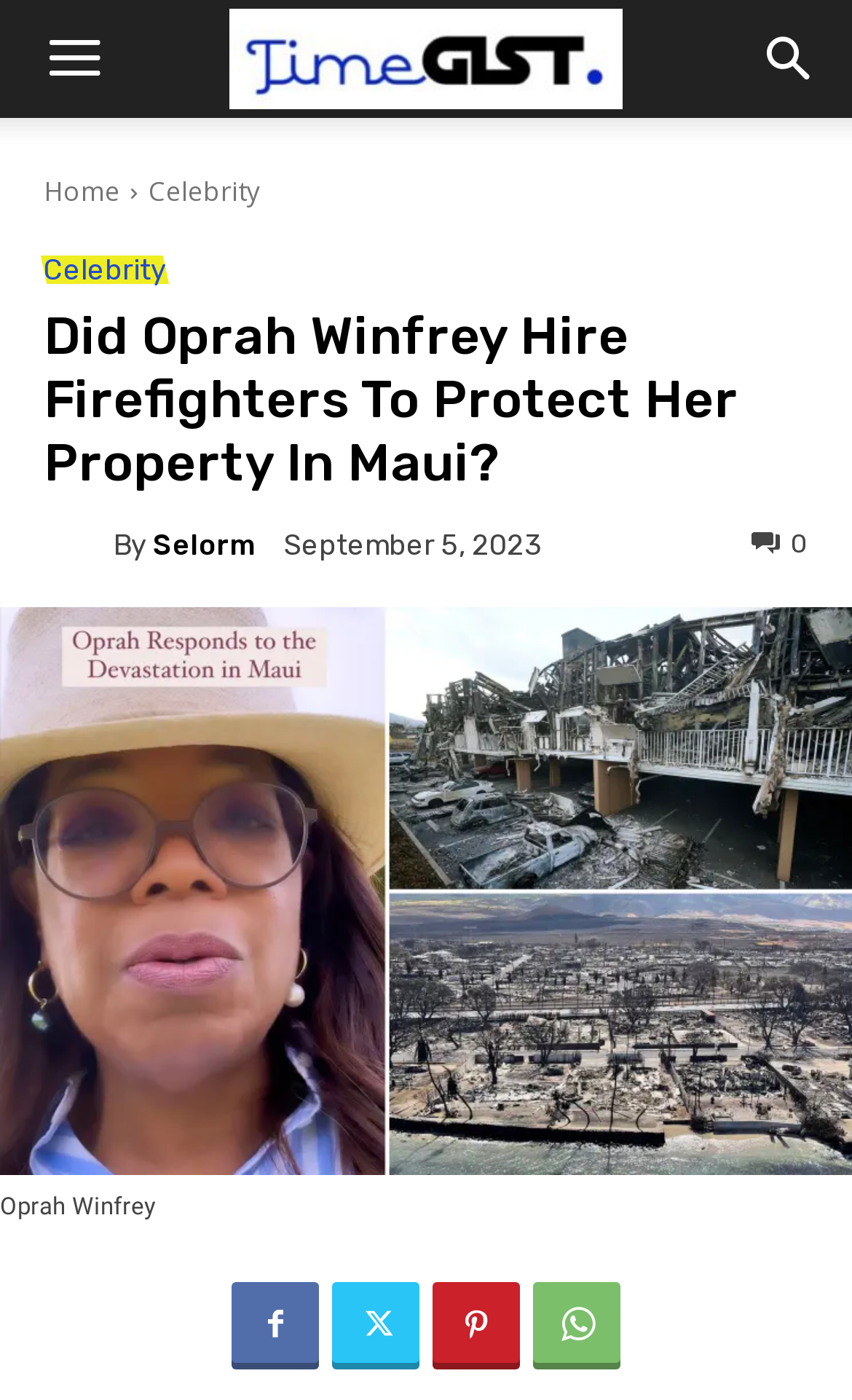Determine the bounding box coordinates for the area that needs to be clicked to fulfill this task: "Read the article about Oprah Winfrey". The coordinates must be given as four float numbers between 0 and 1, i.e., [left, top, right, bottom].

[0.051, 0.218, 0.949, 0.353]